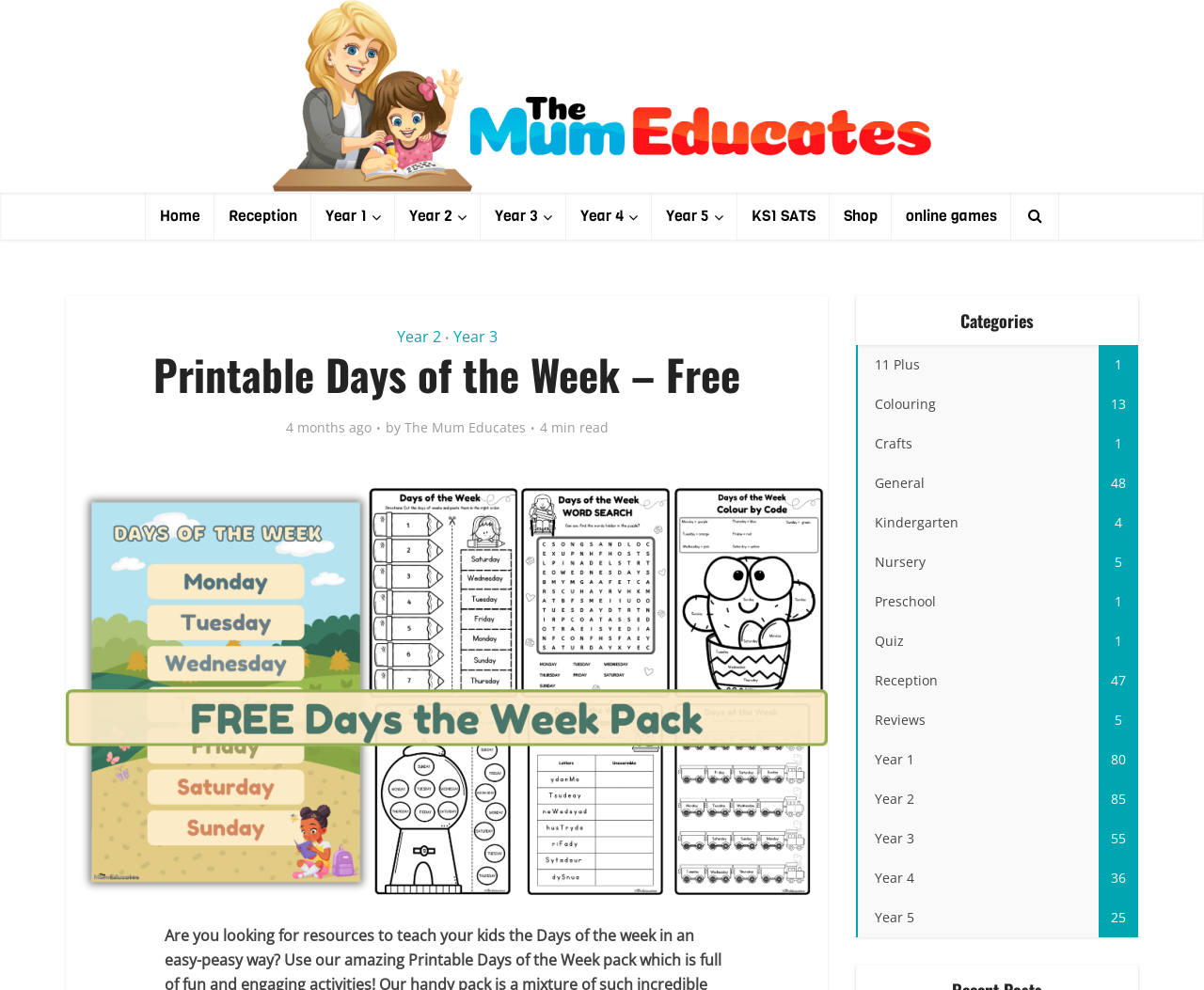Specify the bounding box coordinates of the element's region that should be clicked to achieve the following instruction: "Explore the 'Year 2' link". The bounding box coordinates consist of four float numbers between 0 and 1, in the format [left, top, right, bottom].

[0.329, 0.33, 0.366, 0.35]